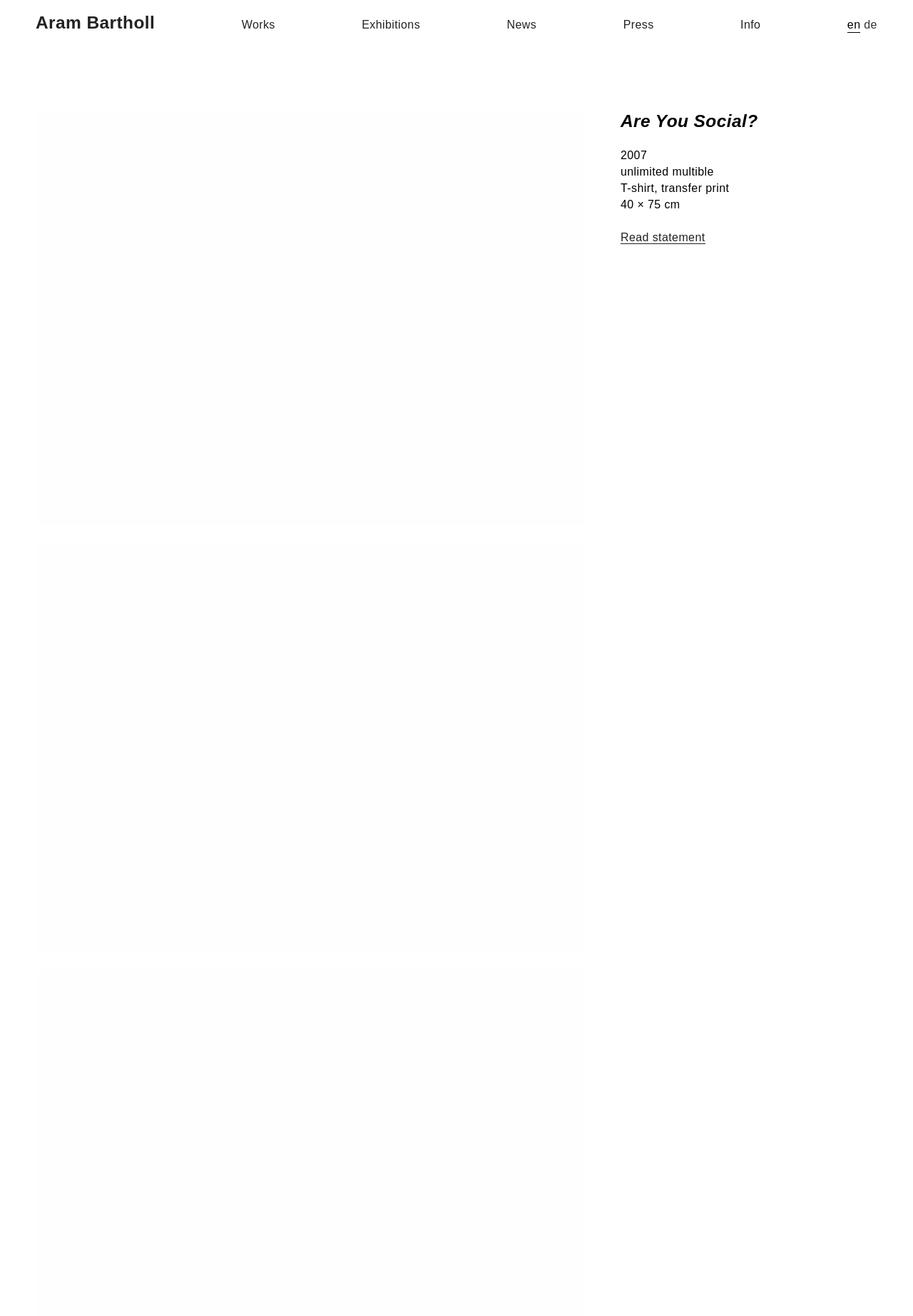What is the size of the 'Are You Social?' artwork?
Can you give a detailed and elaborate answer to the question?

The webpage provides details about the 'Are You Social?' artwork, including its size, which is listed as '40 × 75 cm'.